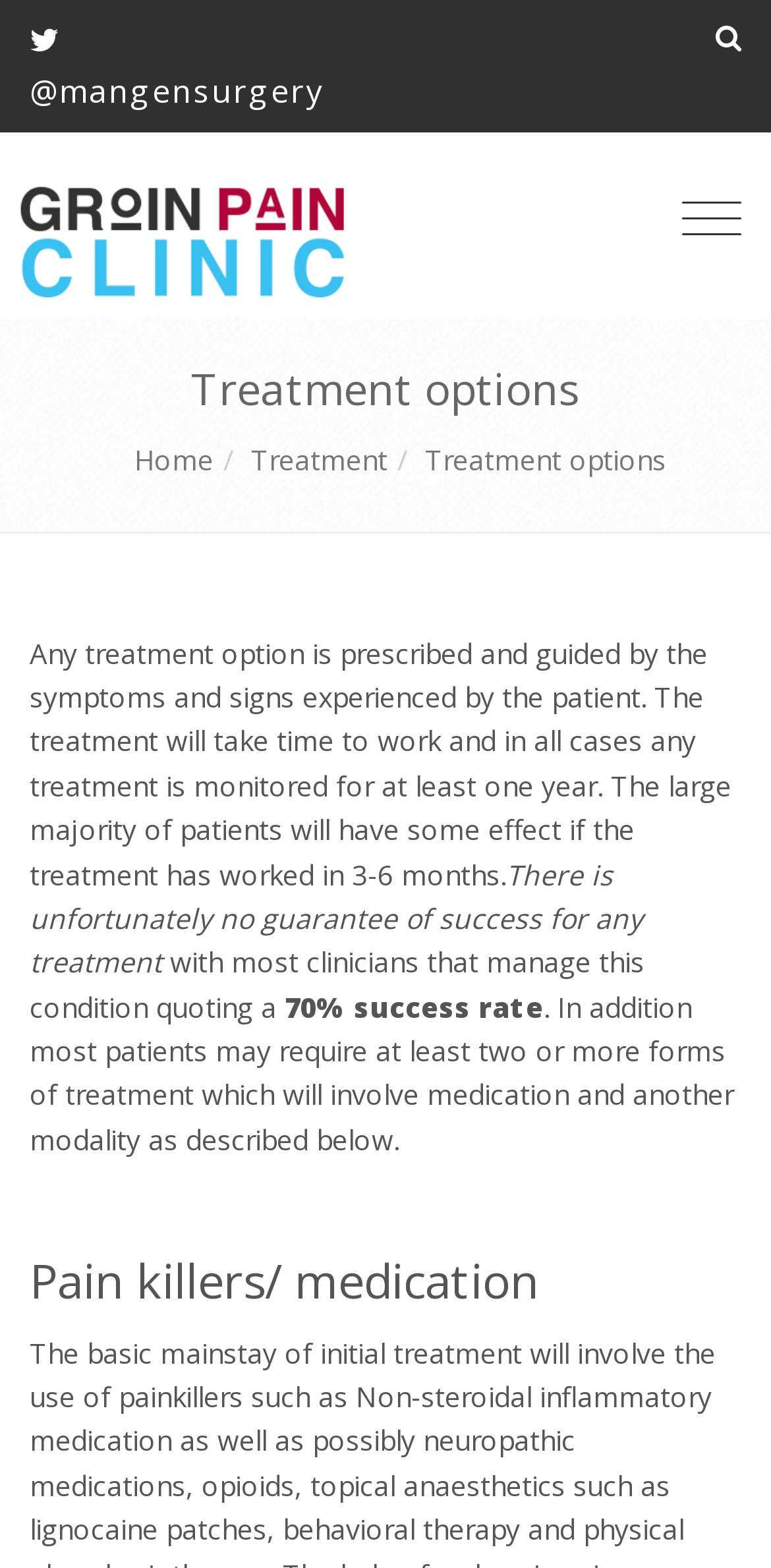Answer the question briefly using a single word or phrase: 
What is the success rate of treatment?

70%